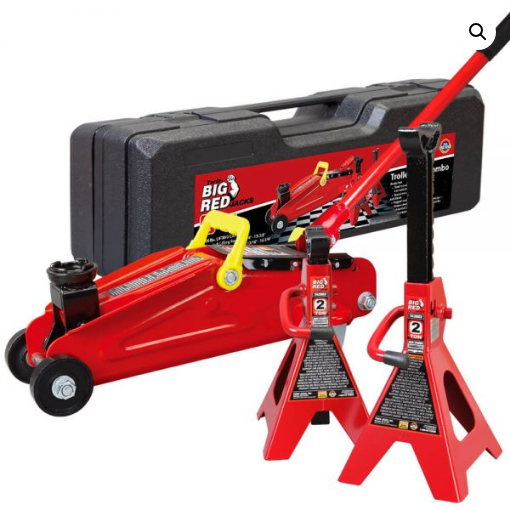What is the purpose of the BIG RED Torin 2Ton Service Jack Combo?
Refer to the image and give a detailed answer to the query.

The caption explains that the combo is designed for versatility and strength, making it an essential tool for both professional mechanics and DIY enthusiasts looking to safely lift vehicles for repairs and inspections.